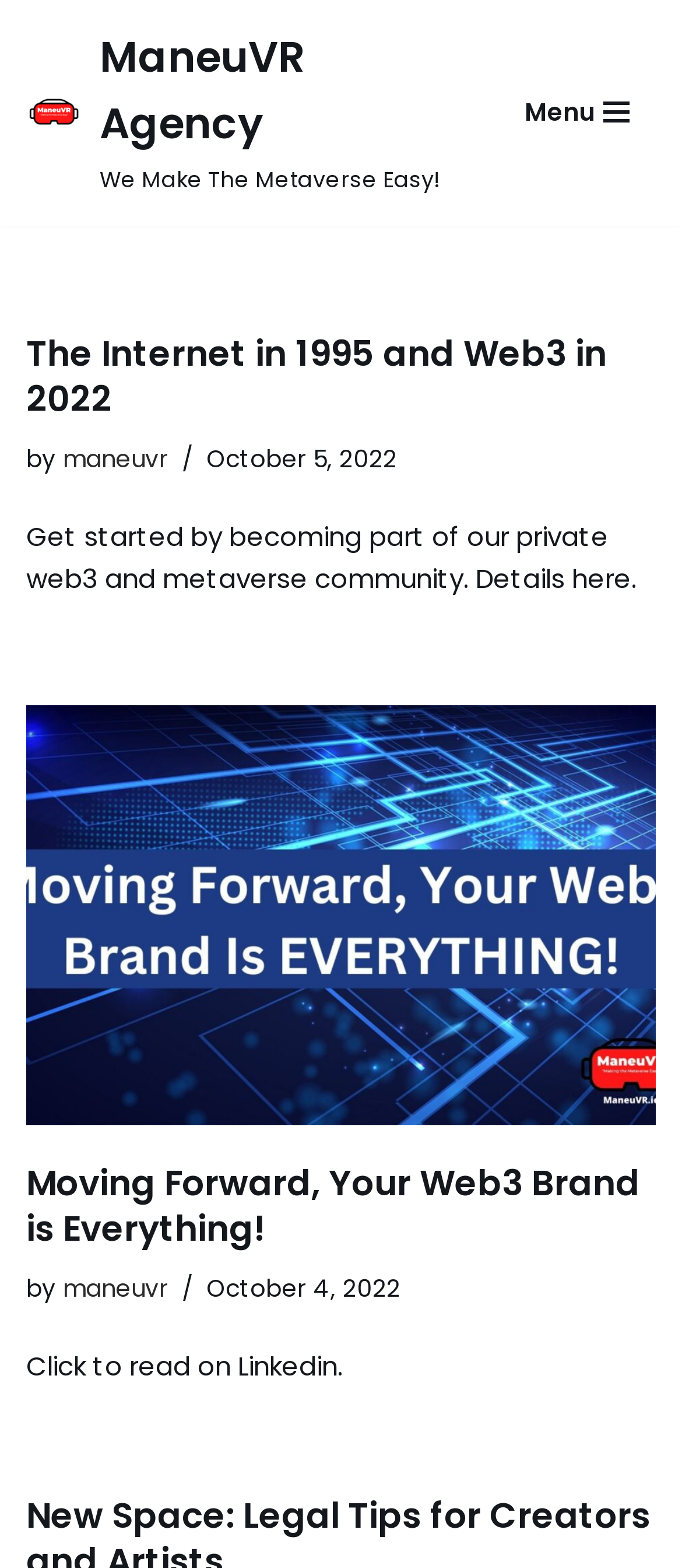Review the image closely and give a comprehensive answer to the question: What is the purpose of the 'Get started' sentence in the first article?

I looked at the first article element with ID 44 and found a static text element with ID 331, which contains the text 'Get started by becoming part of our private web3 and metaverse community. Details here.', indicating that the purpose of the sentence is to invite readers to join a community.